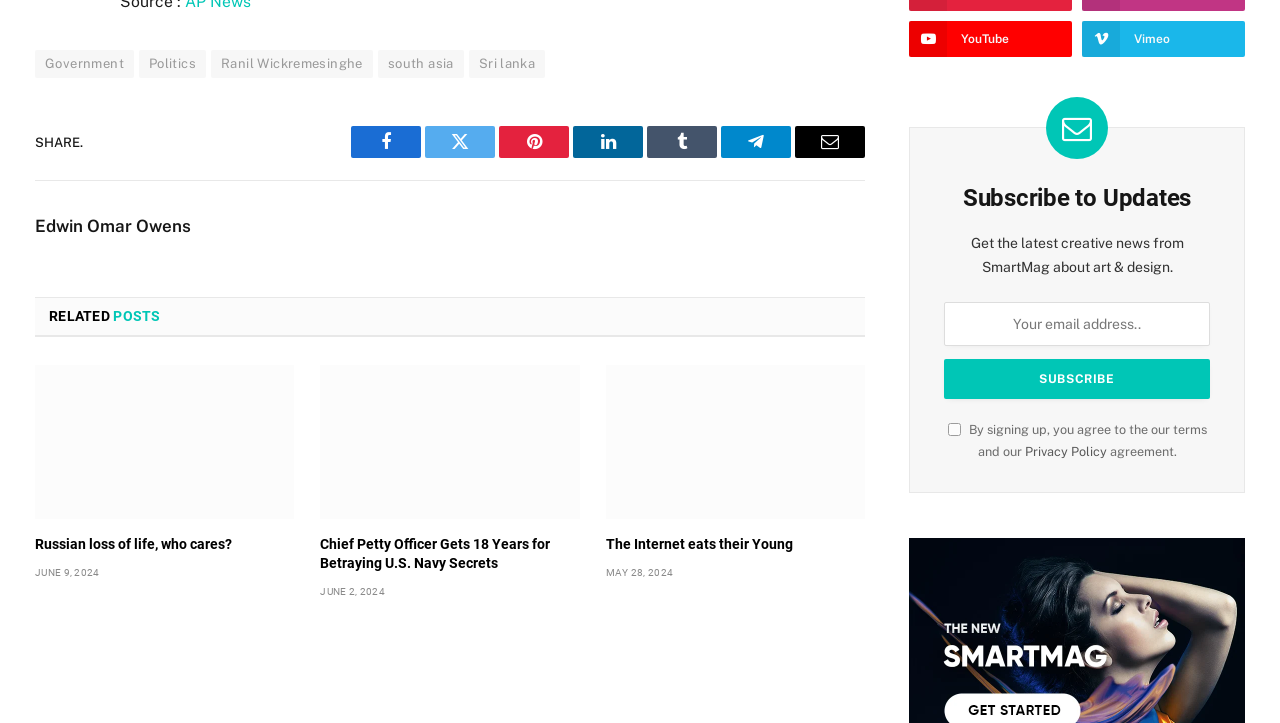Identify the bounding box coordinates of the clickable section necessary to follow the following instruction: "Click on the 'Government' link". The coordinates should be presented as four float numbers from 0 to 1, i.e., [left, top, right, bottom].

[0.027, 0.07, 0.105, 0.109]